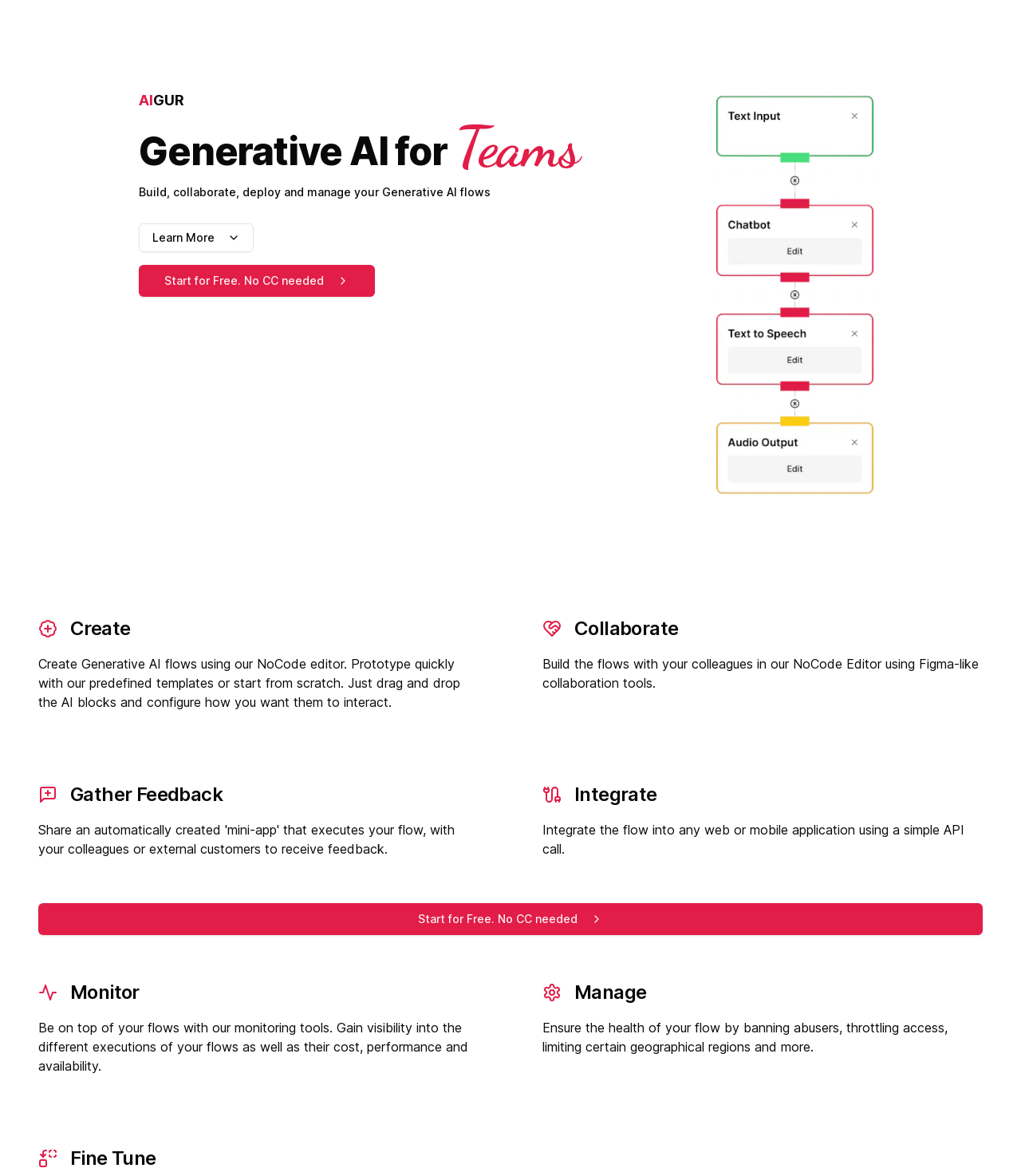Your task is to find and give the main heading text of the webpage.

Generative AI for Teams